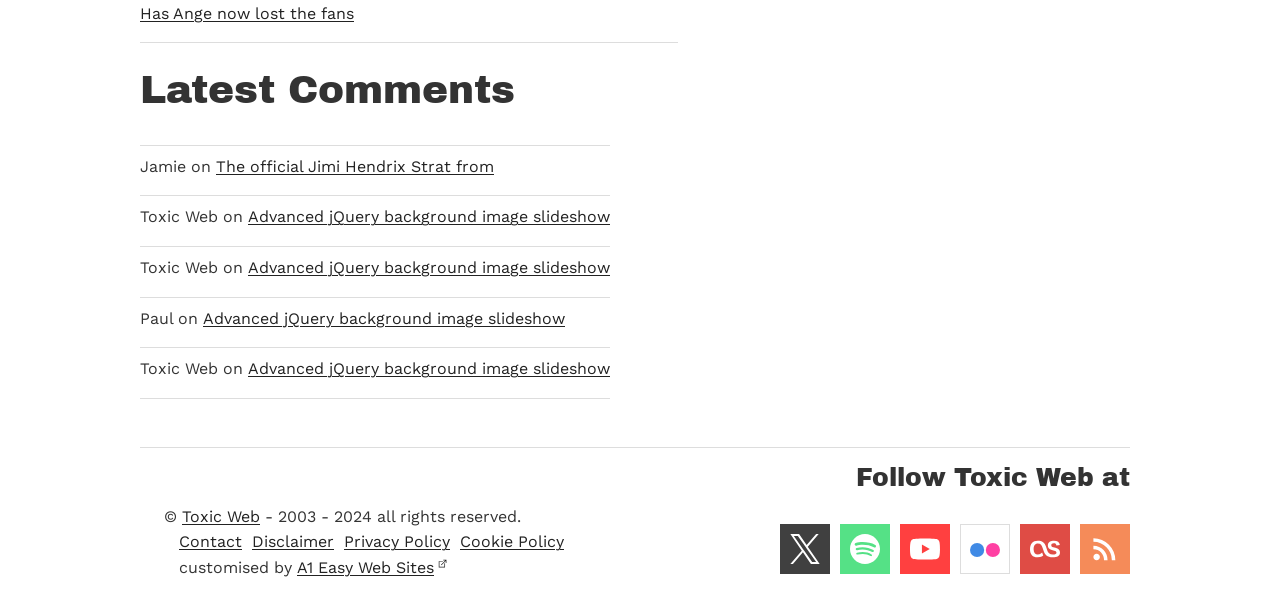What are the links at the bottom of the webpage?
Look at the image and provide a short answer using one word or a phrase.

Contact, Disclaimer, Privacy Policy, Cookie Policy